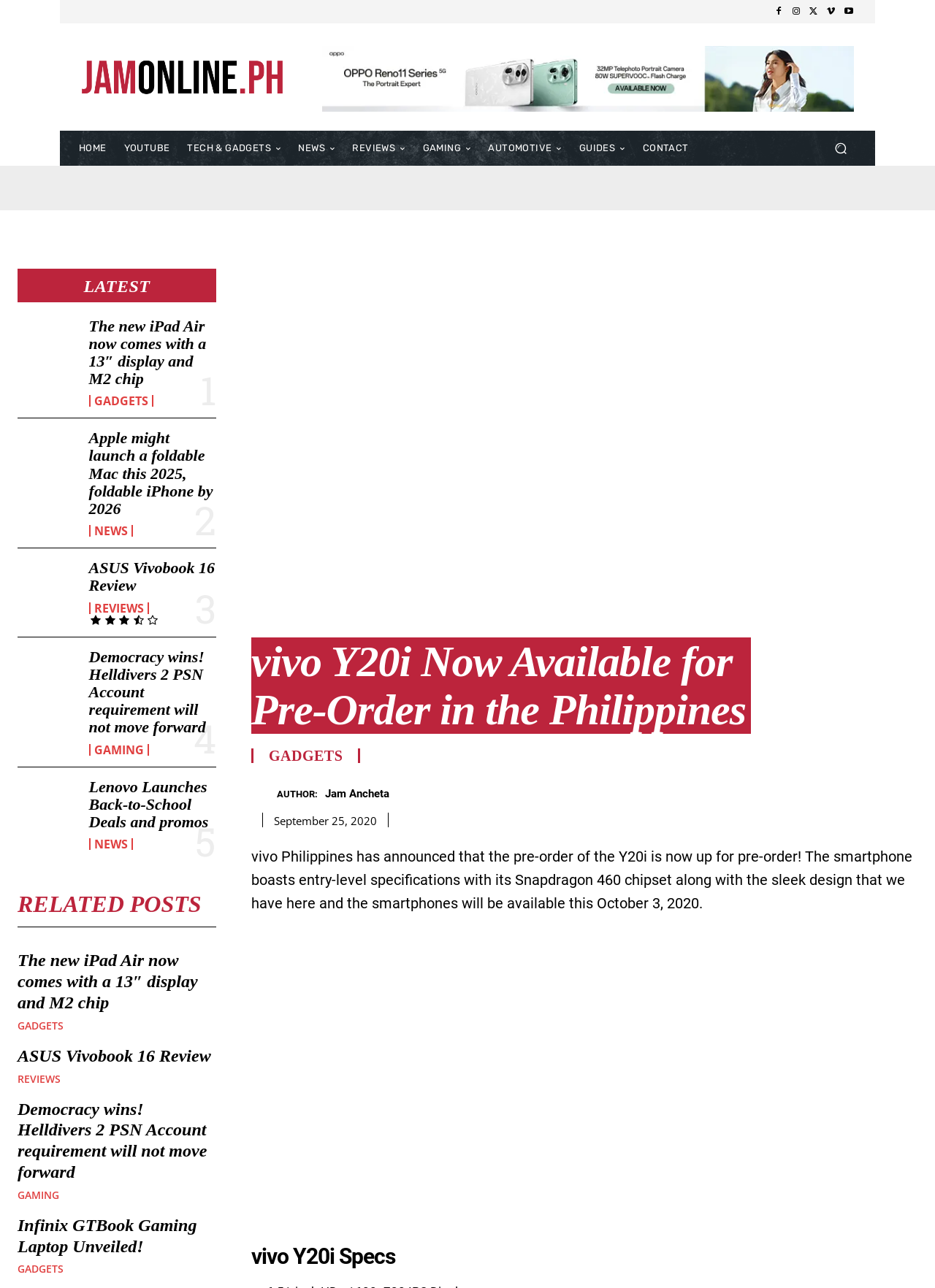Answer the question with a single word or phrase: 
What type of posts are listed under 'RELATED POSTS'?

GADGETS, REVIEWS, GAMING